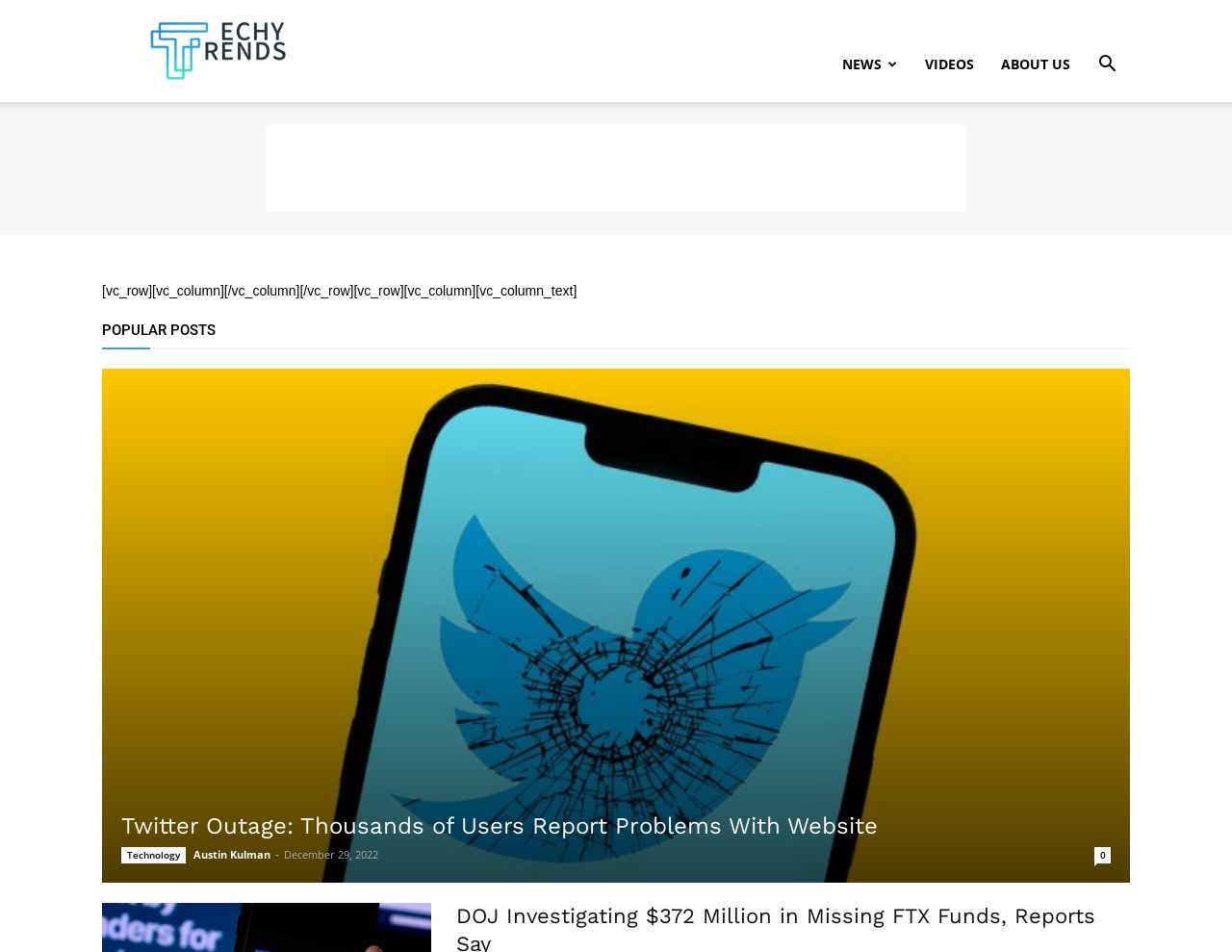Please identify the bounding box coordinates of the clickable region that I should interact with to perform the following instruction: "Click on the 'Technology' category". The coordinates should be expressed as four float numbers between 0 and 1, i.e., [left, top, right, bottom].

[0.098, 0.89, 0.151, 0.907]